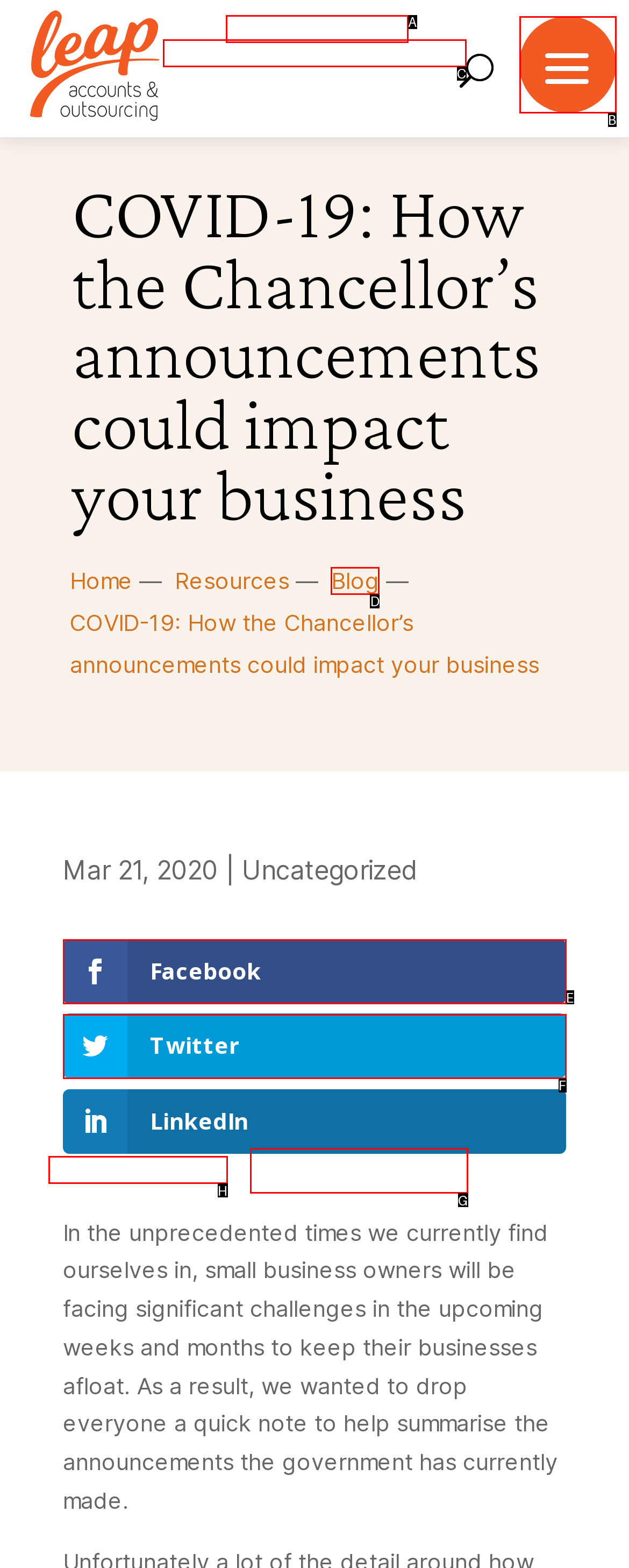Which lettered UI element aligns with this description: alt="Menu" aria-label="Menu Button" title="Menu Button"
Provide your answer using the letter from the available choices.

B